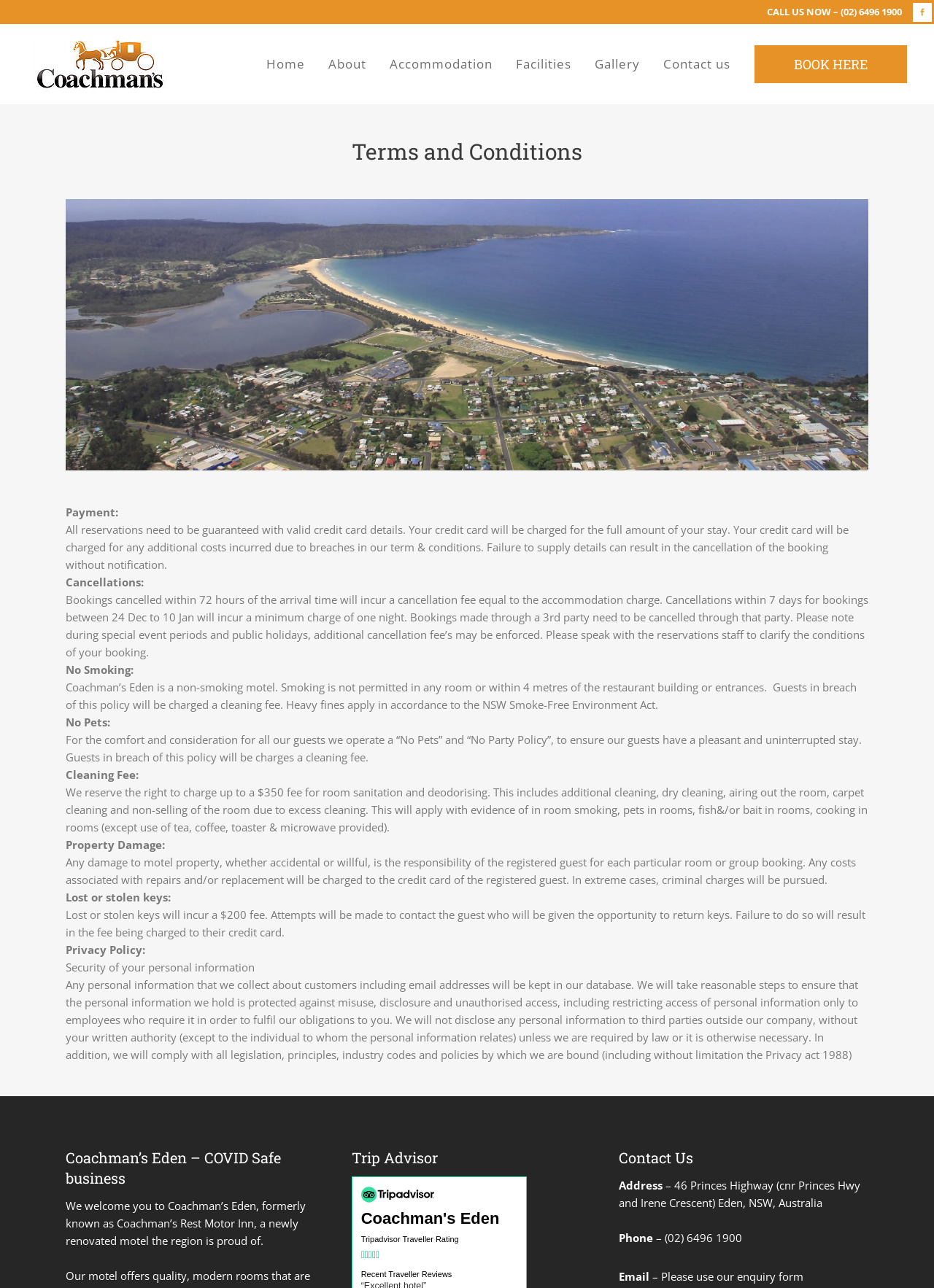Indicate the bounding box coordinates of the element that needs to be clicked to satisfy the following instruction: "Go to the Home page". The coordinates should be four float numbers between 0 and 1, i.e., [left, top, right, bottom].

[0.273, 0.019, 0.339, 0.081]